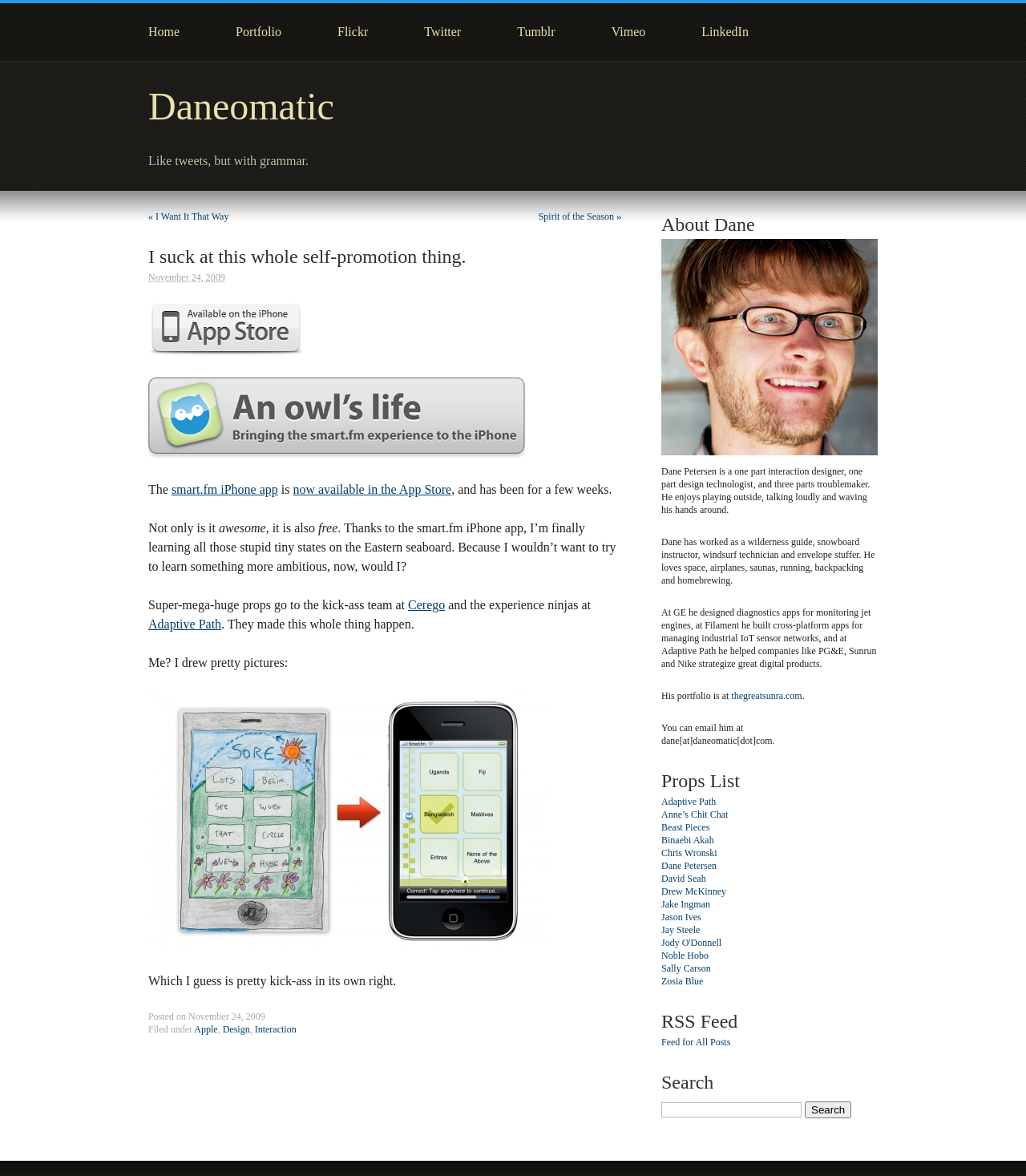What is the title of the blog post?
Using the image provided, answer with just one word or phrase.

I suck at this whole self-promotion thing.